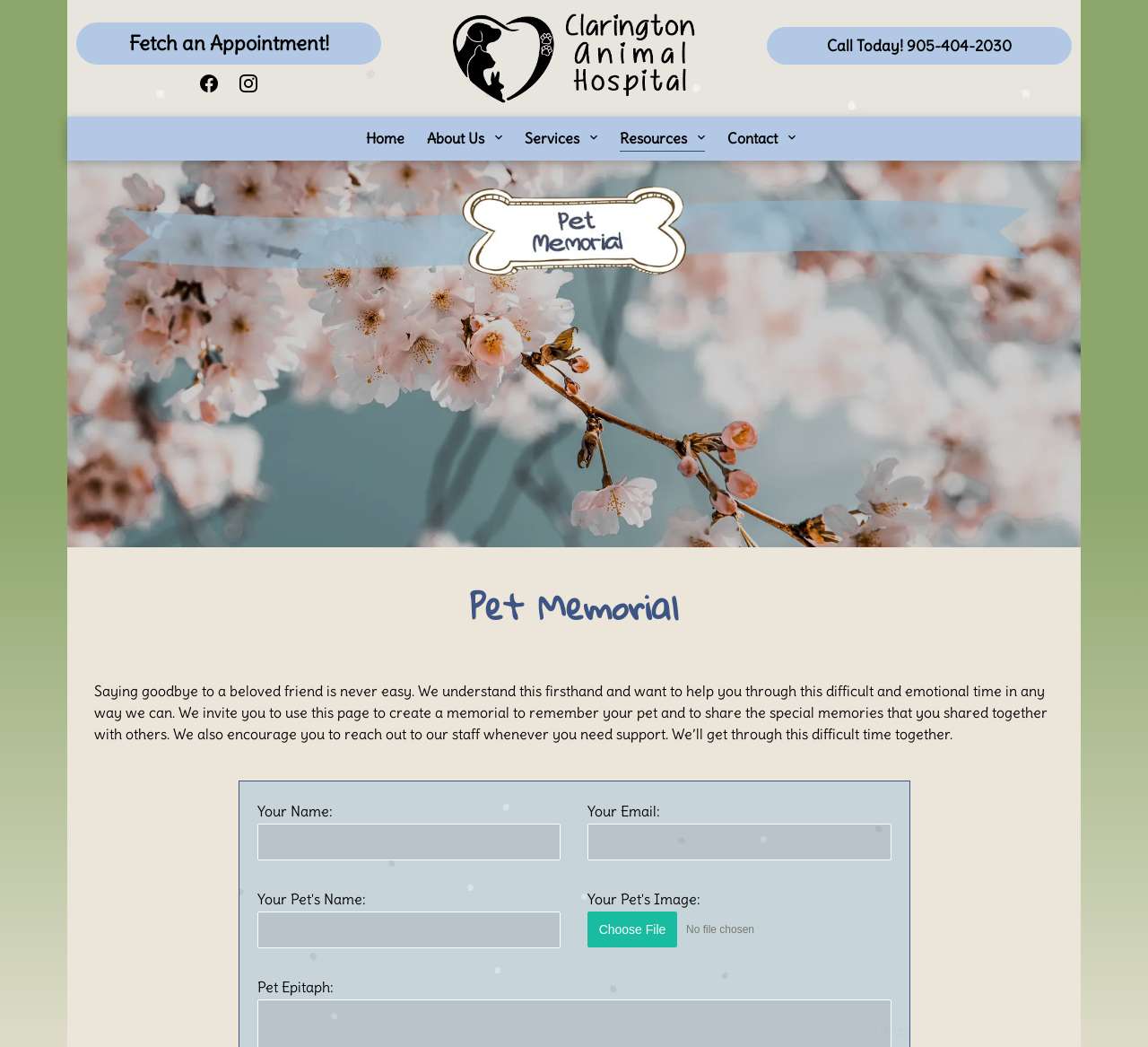Find the bounding box coordinates of the area that needs to be clicked in order to achieve the following instruction: "Click the 'Fetch an Appointment!' link". The coordinates should be specified as four float numbers between 0 and 1, i.e., [left, top, right, bottom].

[0.066, 0.022, 0.332, 0.062]